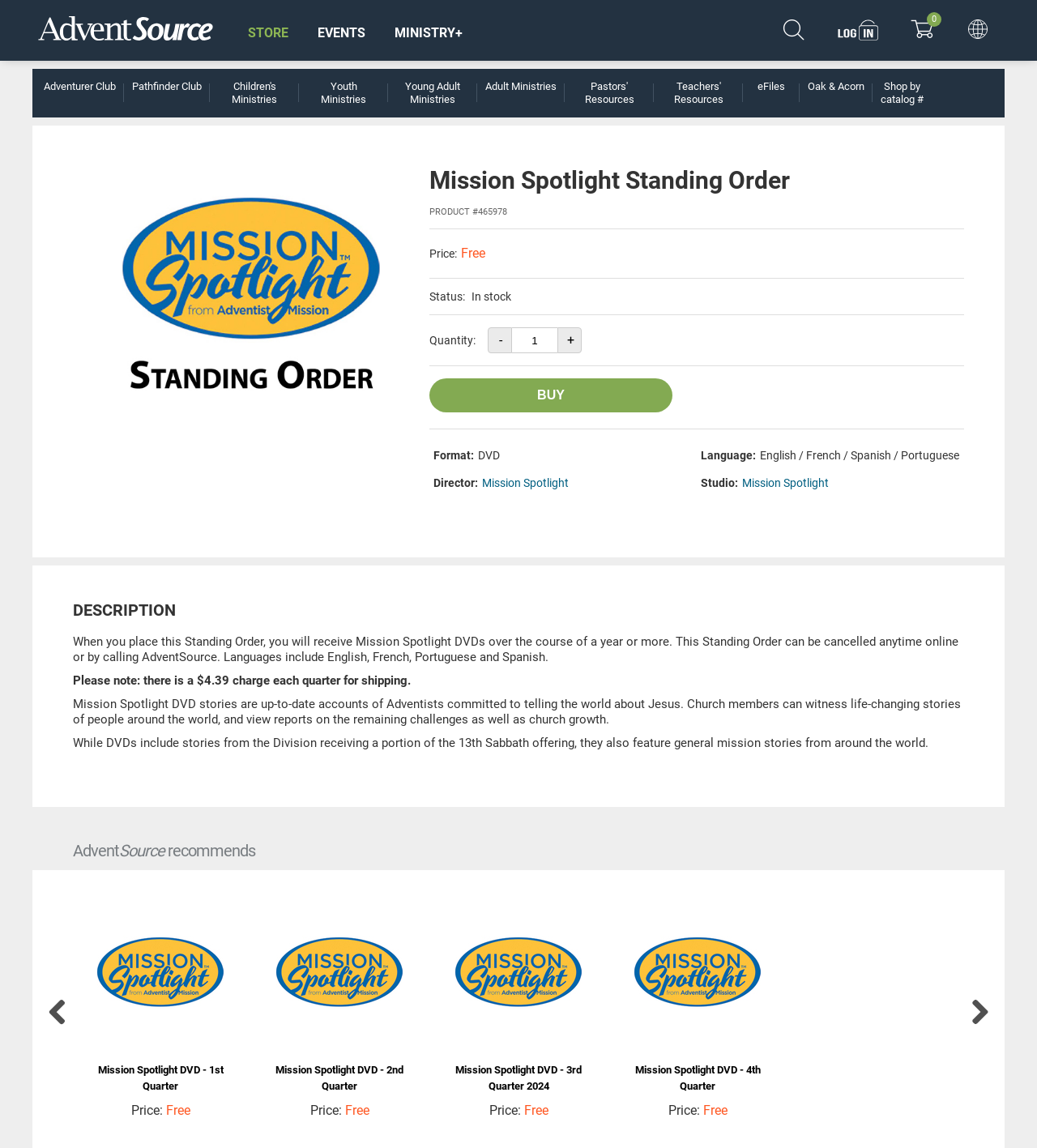Predict the bounding box coordinates of the area that should be clicked to accomplish the following instruction: "View the description of Mission Spotlight DVD - 1st Quarter". The bounding box coordinates should consist of four float numbers between 0 and 1, i.e., [left, top, right, bottom].

[0.094, 0.927, 0.215, 0.951]